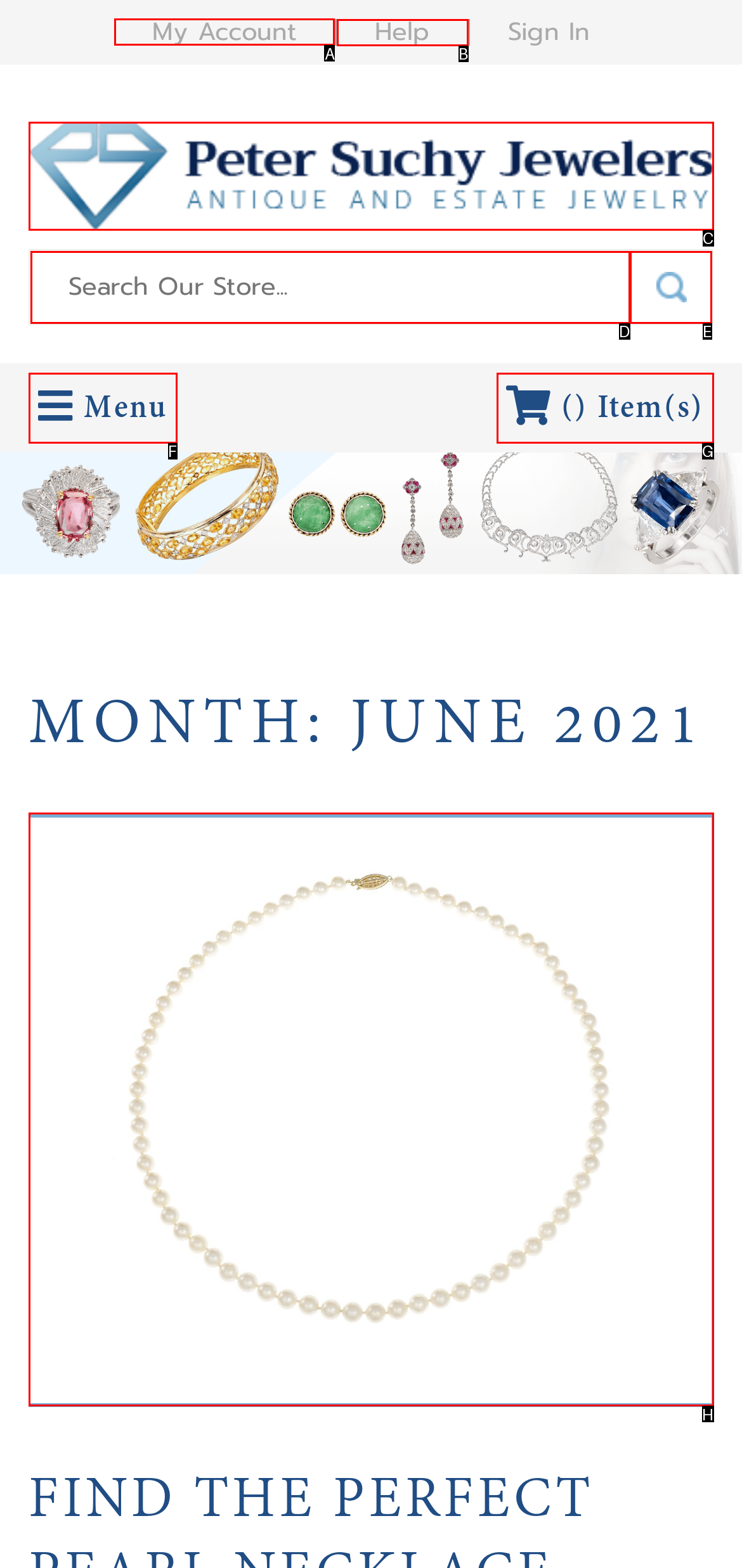Identify the correct choice to execute this task: go to my account
Respond with the letter corresponding to the right option from the available choices.

A